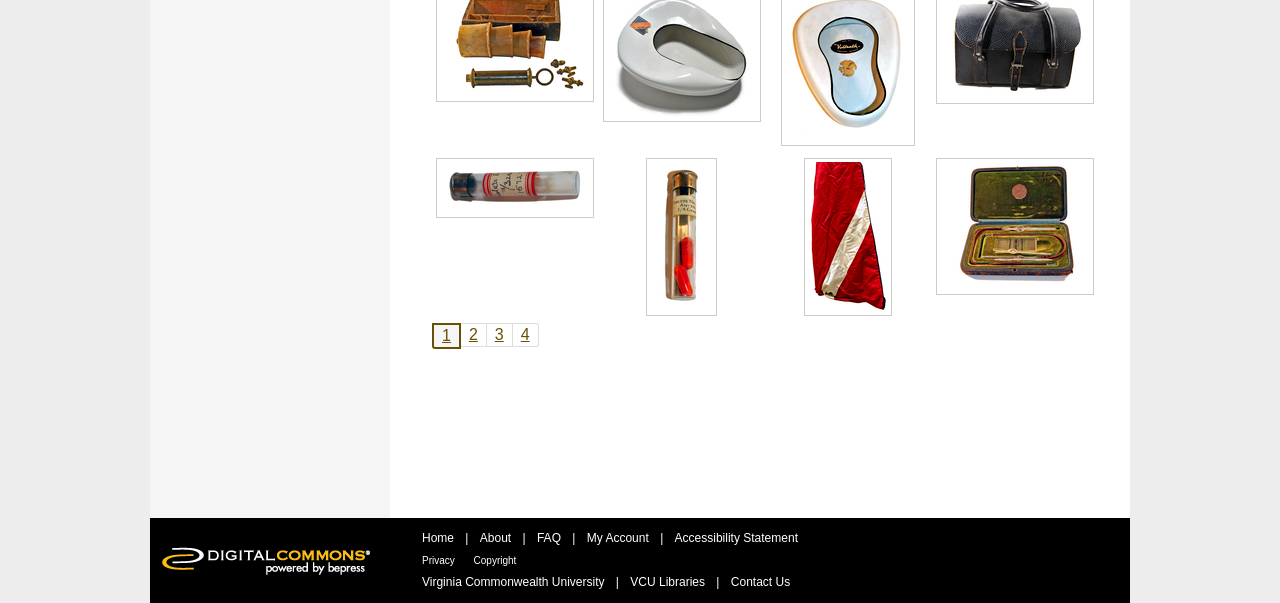Please identify the bounding box coordinates of the element I need to click to follow this instruction: "Visit Elsevier - Digital Commons".

[0.117, 0.859, 0.305, 1.0]